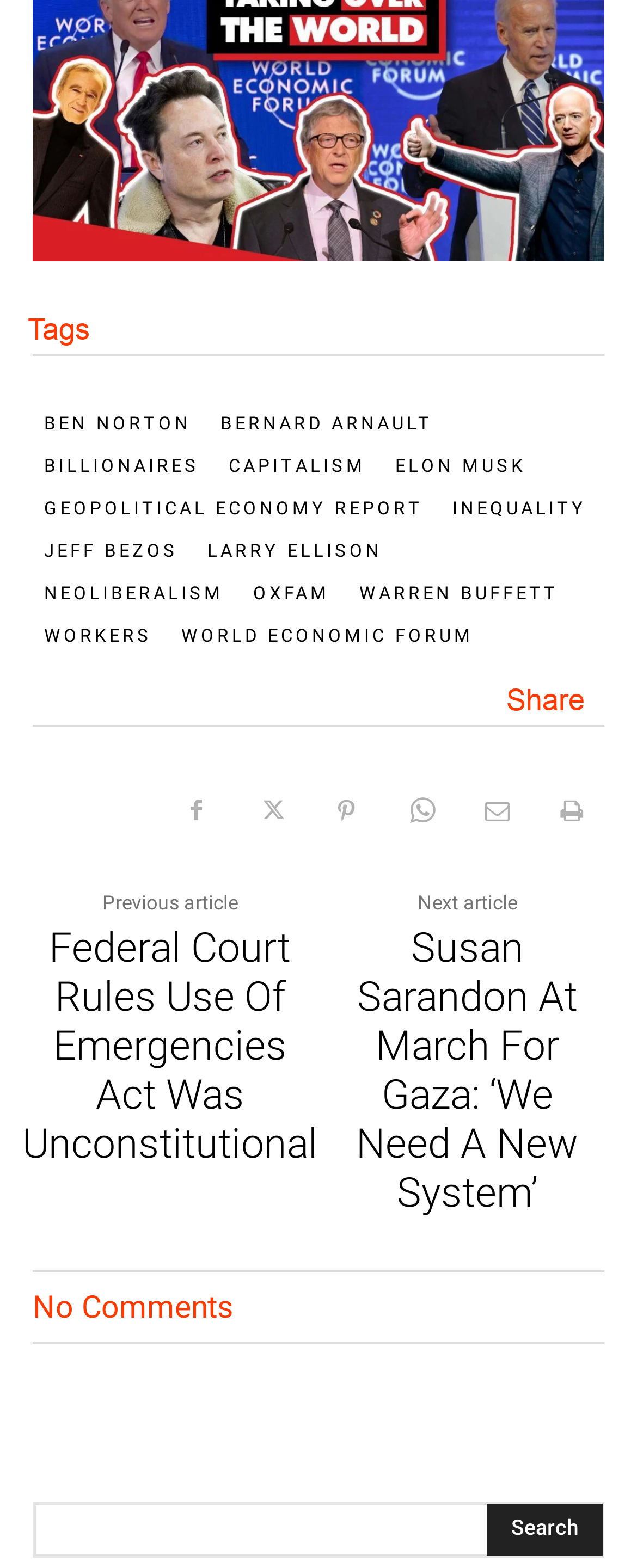Please provide the bounding box coordinate of the region that matches the element description: Geopolitical Economy Report. Coordinates should be in the format (top-left x, top-left y, bottom-right x, bottom-right y) and all values should be between 0 and 1.

[0.051, 0.317, 0.682, 0.333]